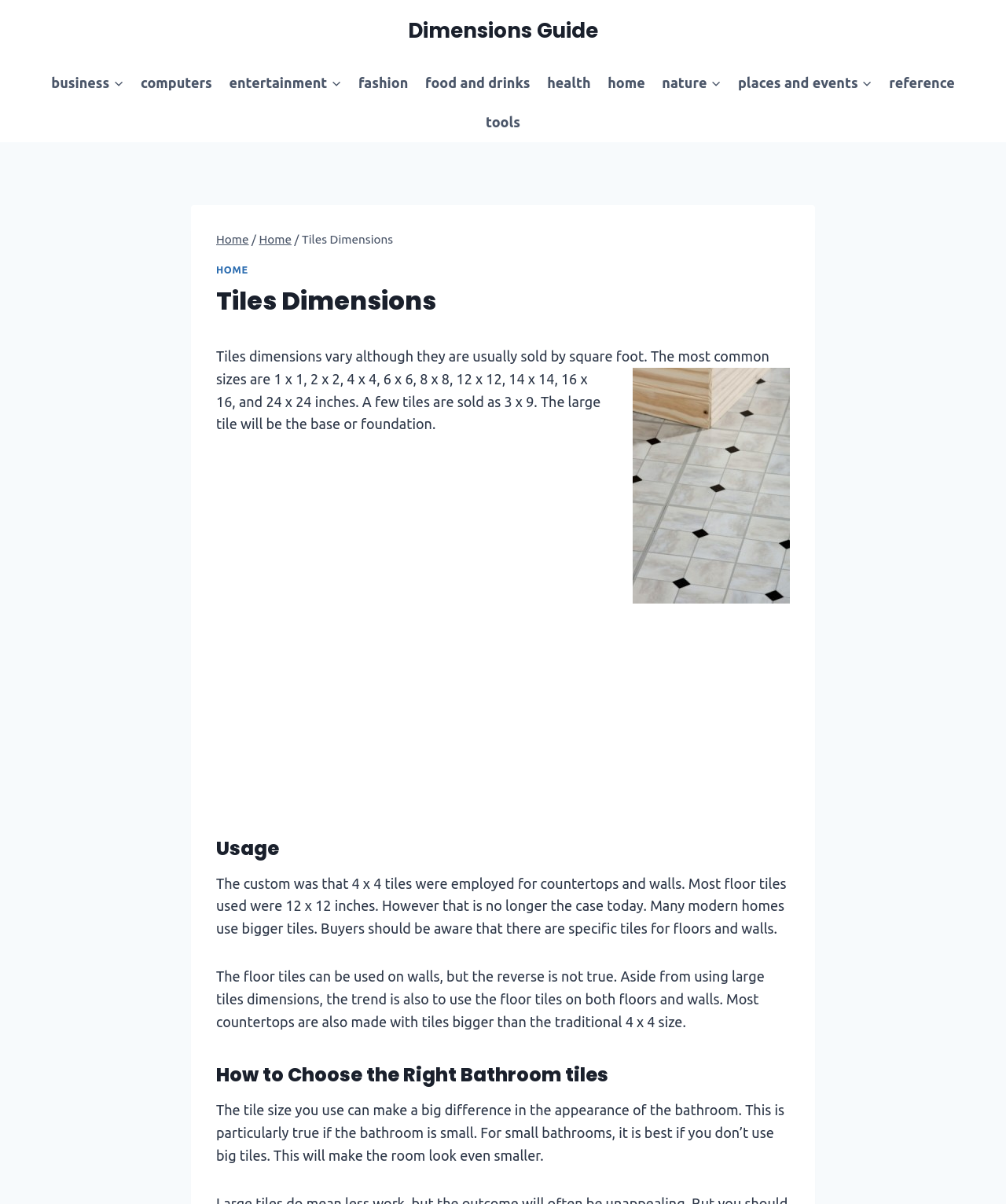Specify the bounding box coordinates of the area that needs to be clicked to achieve the following instruction: "Click EQUIPMENT".

None